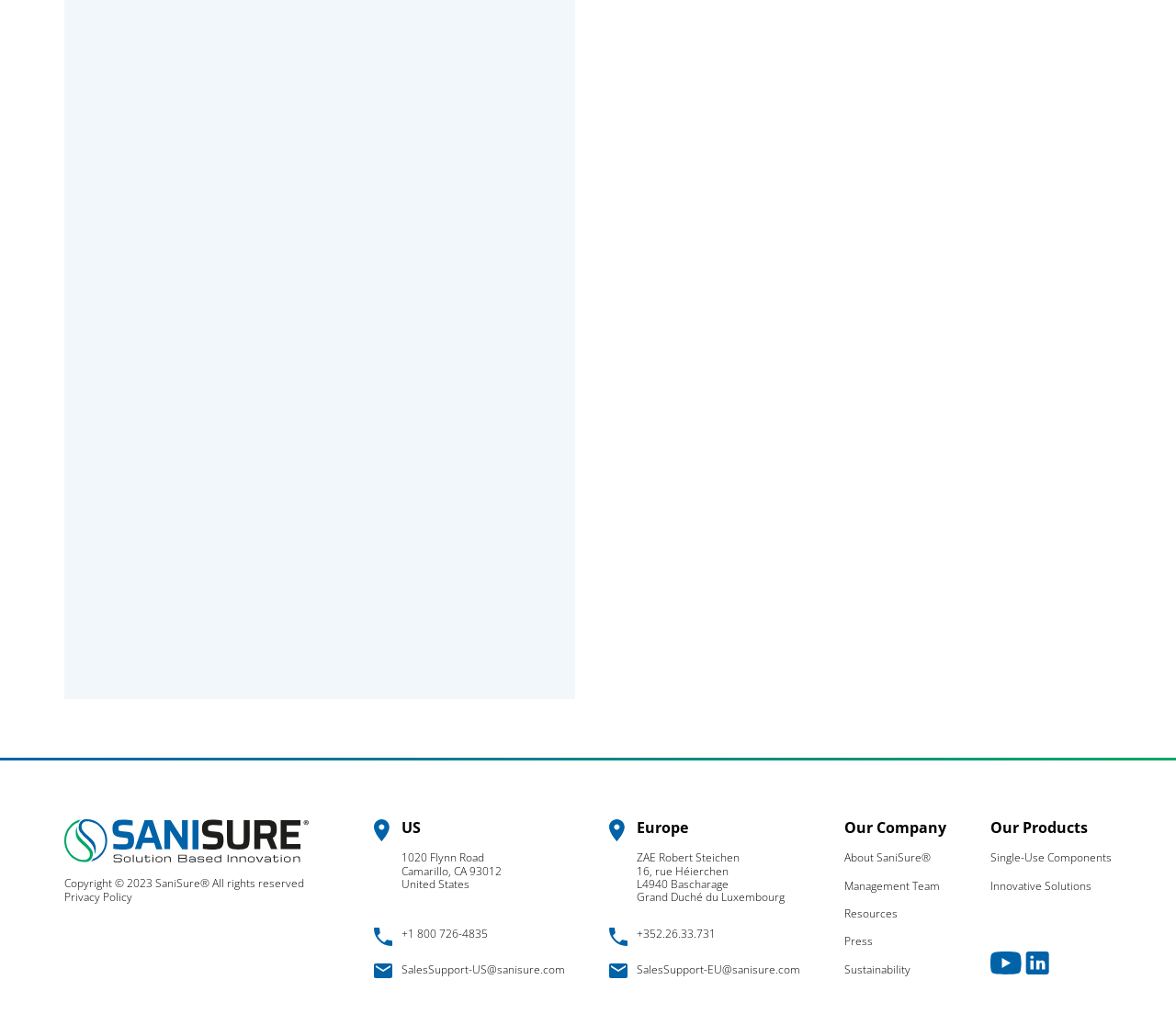What is the company name mentioned on the webpage?
Kindly answer the question with as much detail as you can.

The company name 'SaniSure' is mentioned in the StaticText element with ID 427, which contains the text 'SaniSure offers a wide range of products, solutions, and custom fabrication assemblies to serve your biomanufacturing process. Reach out to us to learn more!'.